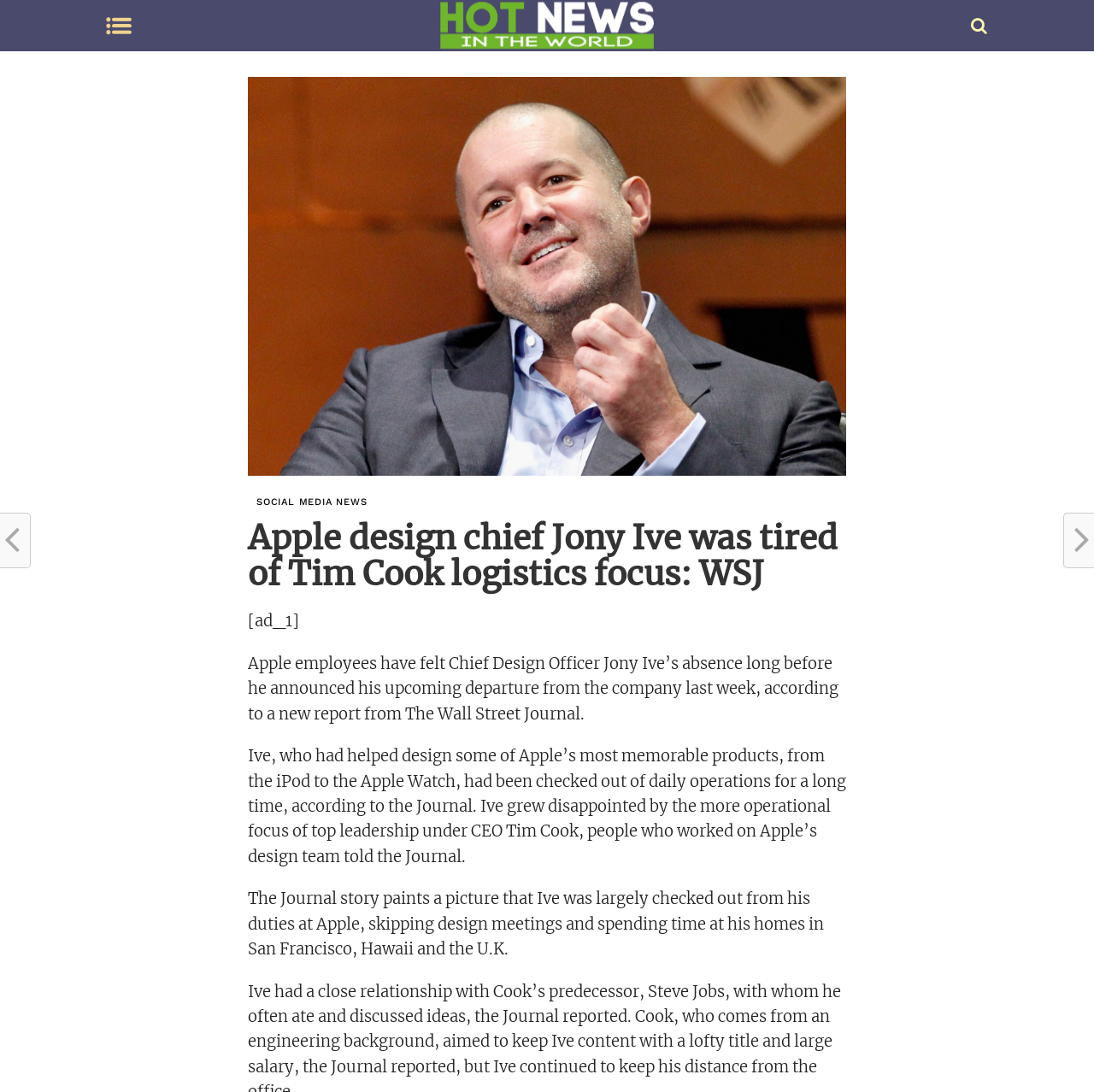What are some of the products designed by Jony Ive?
Please provide a comprehensive and detailed answer to the question.

The article mentions that Jony Ive helped design some of Apple's most memorable products, including the iPod and the Apple Watch. This information can be found in the StaticText element with the text 'Ive, who had helped design some of Apple’s most memorable products, from the iPod to the Apple Watch, had been checked out of daily operations for a long time, according to the Journal.'